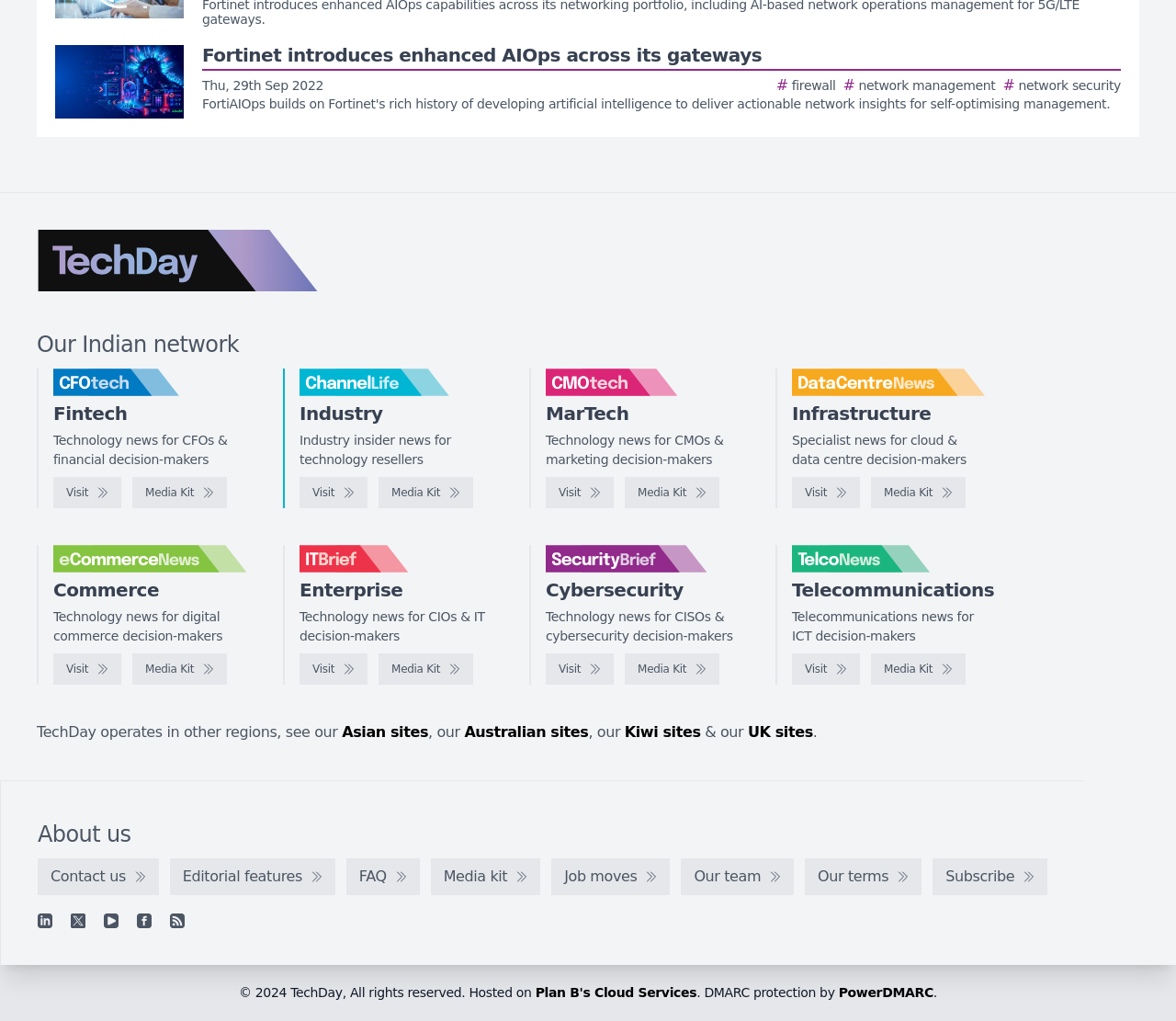How many 'Visit' links are there on the webpage?
Offer a detailed and exhaustive answer to the question.

I searched for the 'Visit' links on the webpage and found 6 instances, each corresponding to a different news site or region.